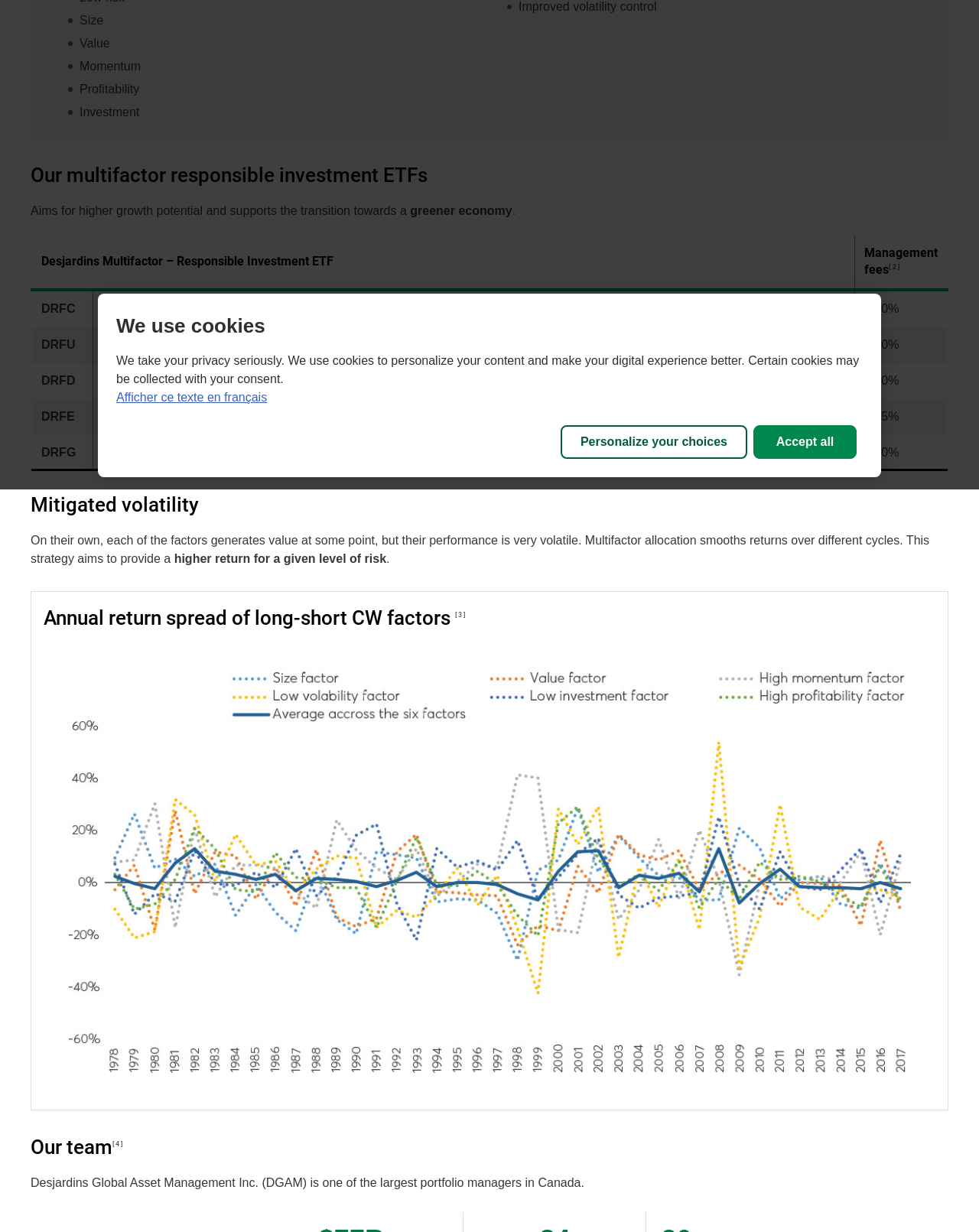Using the element description provided, determine the bounding box coordinates in the format (top-left x, top-left y, bottom-right x, bottom-right y). Ensure that all values are floating point numbers between 0 and 1. Element description: Afficher ce texte en français

[0.119, 0.317, 0.273, 0.328]